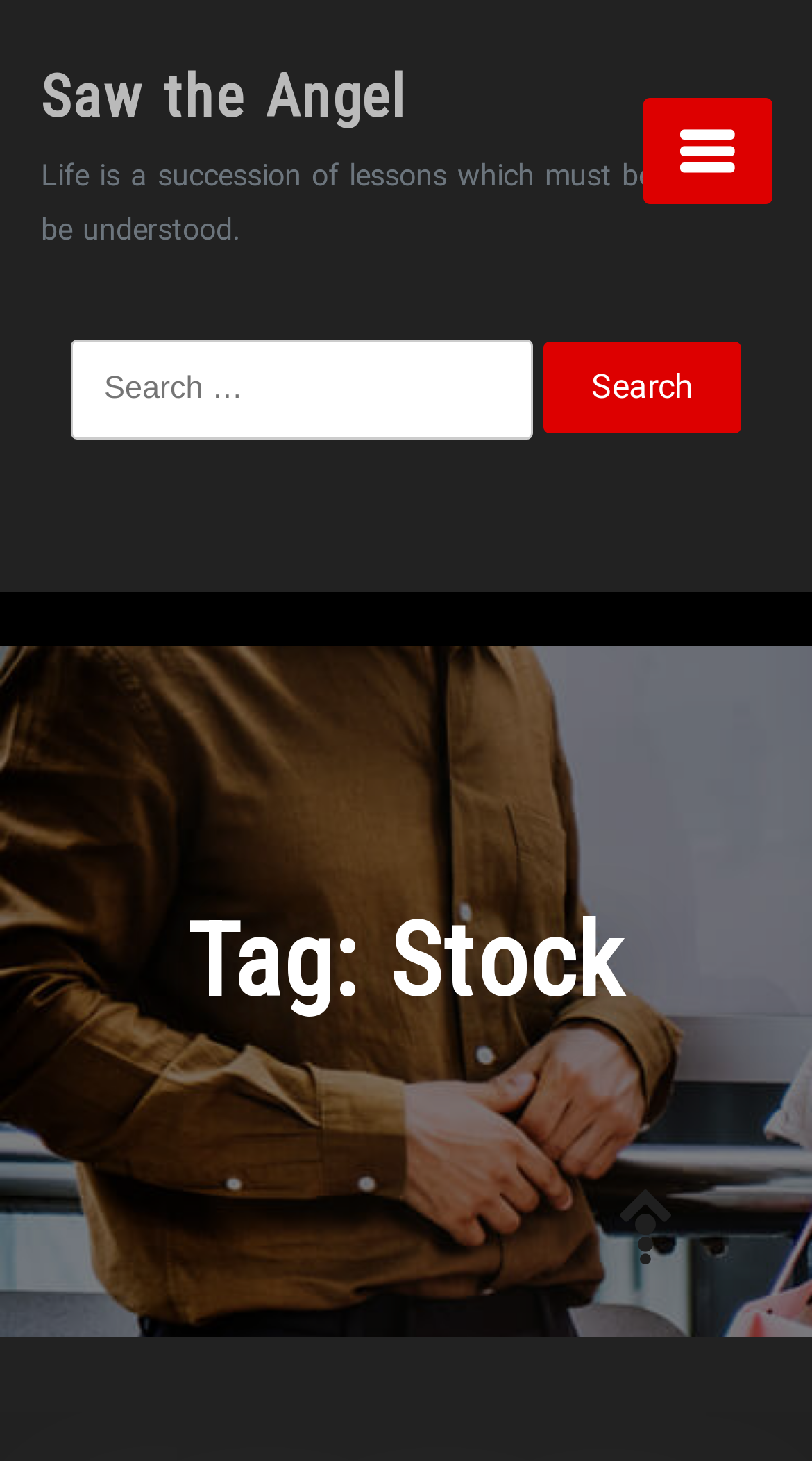What is the text on the link at the top of the webpage?
Using the image, provide a detailed and thorough answer to the question.

I found the text on the link by looking at the link element with the text 'Saw the Angel' at coordinates [0.05, 0.043, 0.499, 0.09].